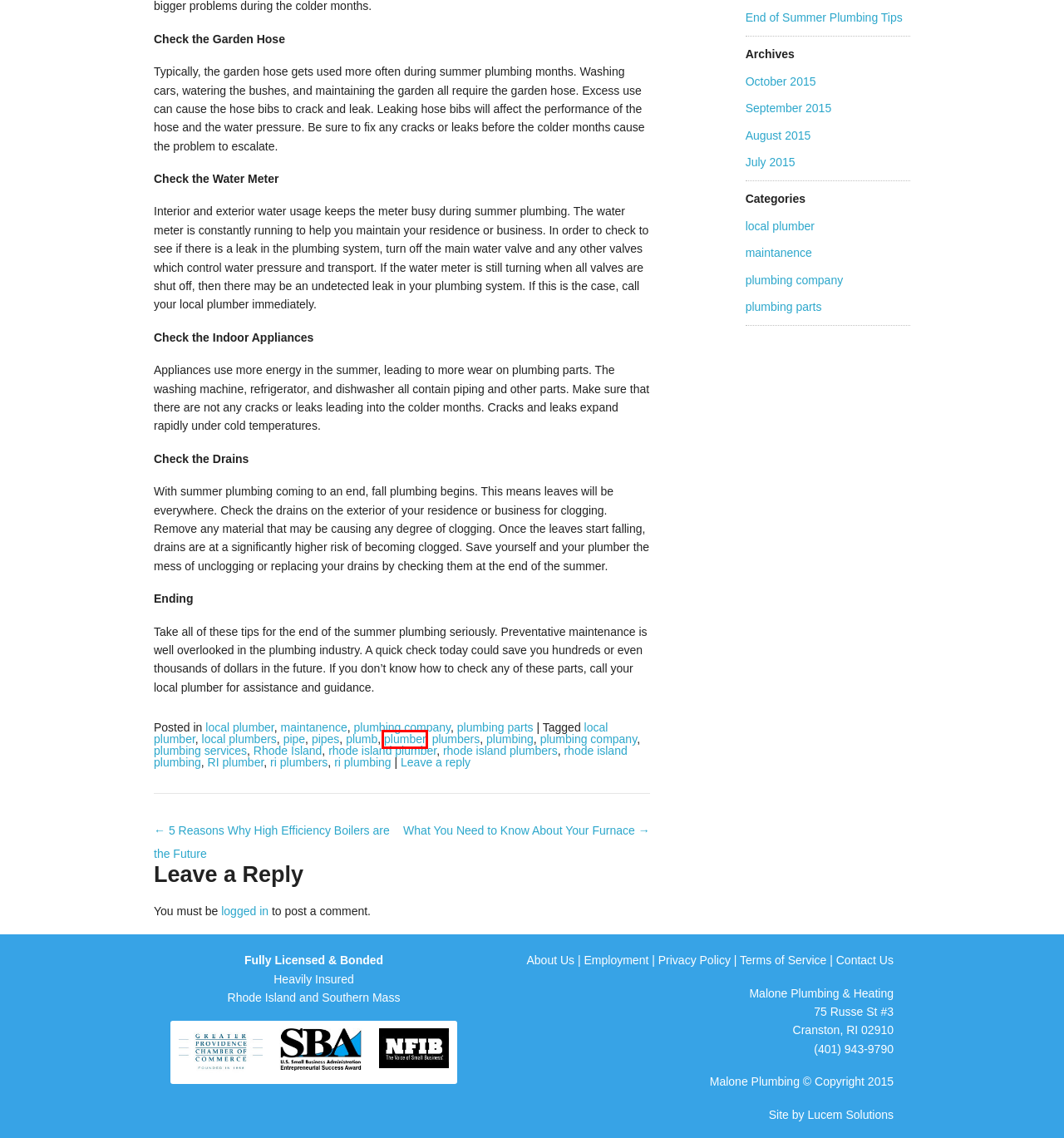Examine the screenshot of the webpage, noting the red bounding box around a UI element. Pick the webpage description that best matches the new page after the element in the red bounding box is clicked. Here are the candidates:
A. plumbing services Archives - Malone Plumbing & Heating
B. October 2015 - Malone Plumbing & Heating
C. plumber Archives - Malone Plumbing & Heating
D. Rhode Island Archives - Malone Plumbing & Heating
E. rhode island plumber Archives - Malone Plumbing & Heating
F. Terms of Service - Malone Plumbing & Heating
G. ri plumbers Archives - Malone Plumbing & Heating
H. September 2015 - Malone Plumbing & Heating

C